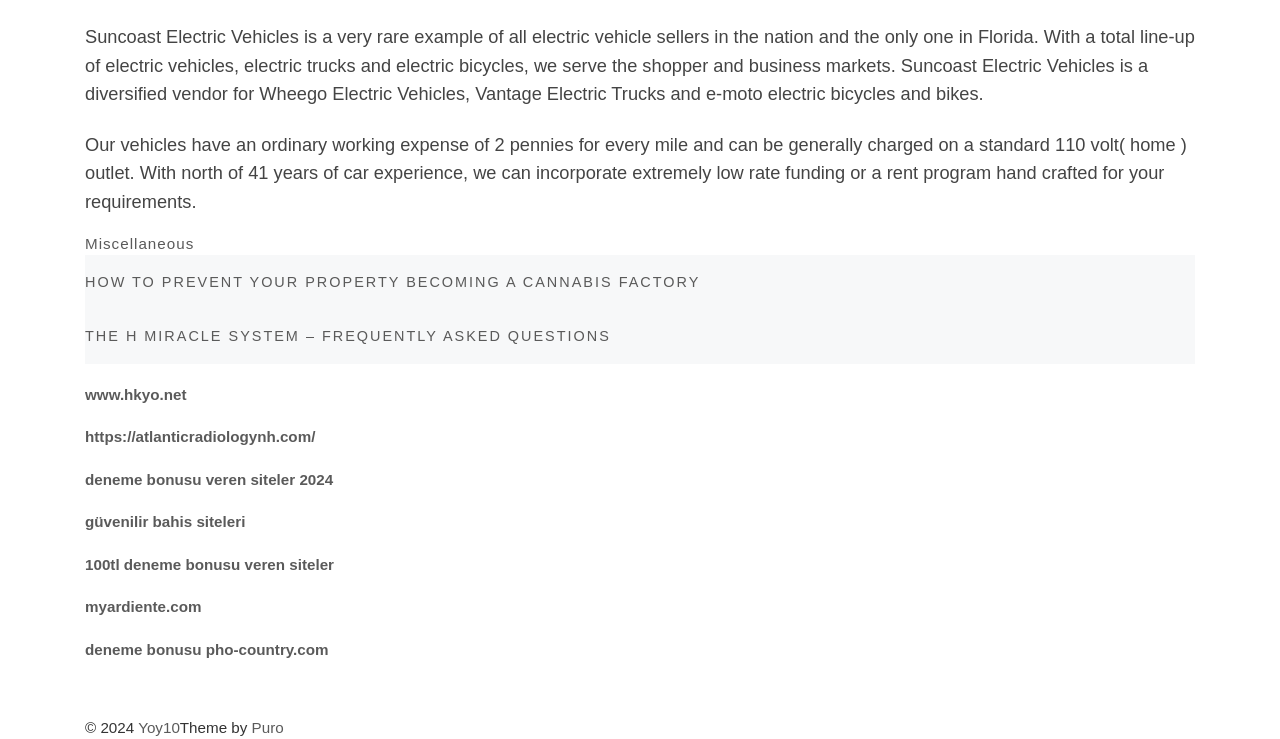Identify the bounding box coordinates of the clickable section necessary to follow the following instruction: "Go to 'www.hkyo.net'". The coordinates should be presented as four float numbers from 0 to 1, i.e., [left, top, right, bottom].

[0.066, 0.522, 0.146, 0.545]